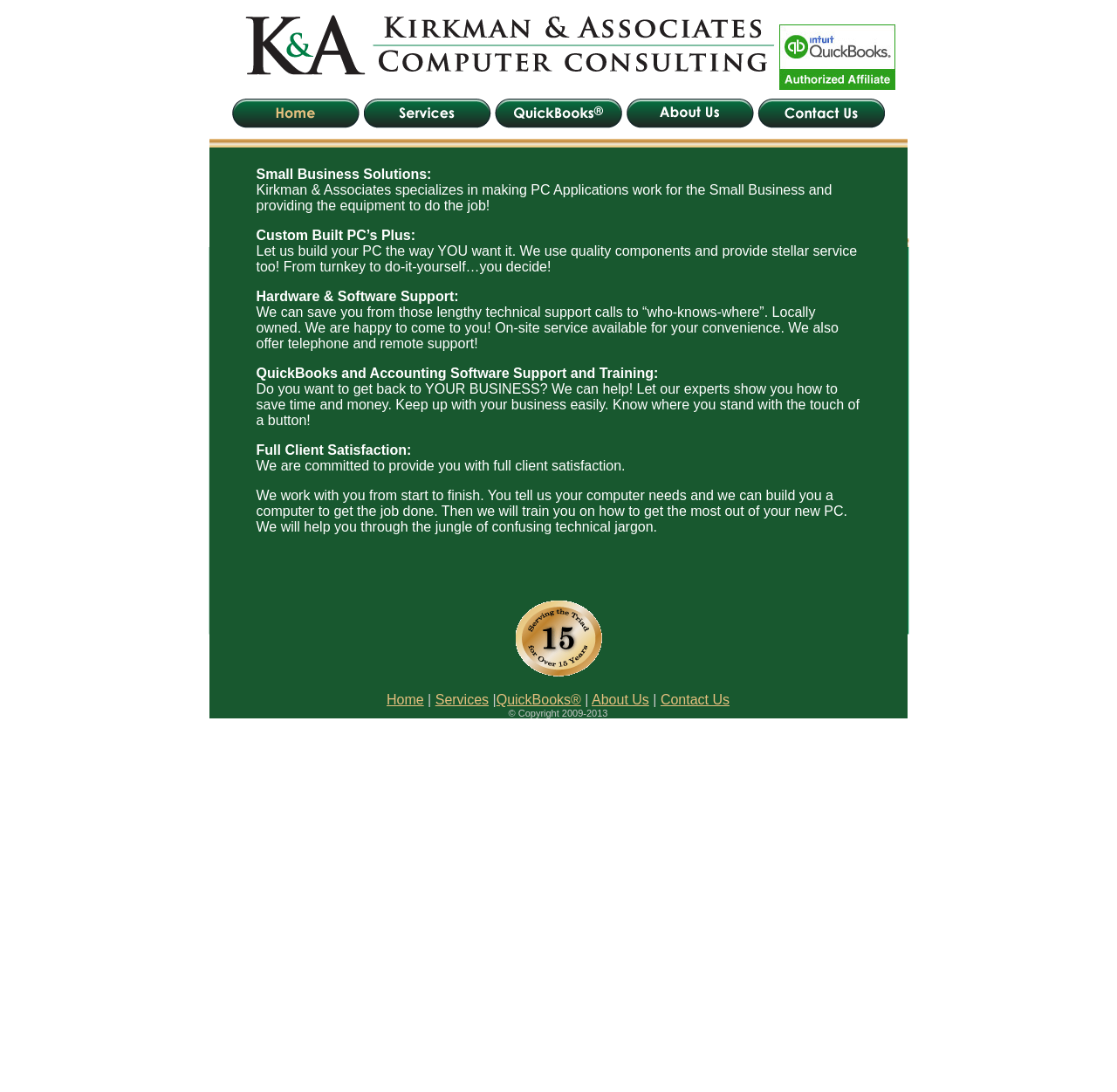What are the options to contact the company?
Give a one-word or short phrase answer based on the image.

On-site service, telephone, and remote support